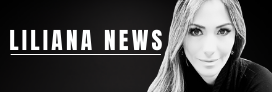Paint a vivid picture with your description of the image.

The image features the logo of "LILIANAN NEWS," presented in a sleek and modern design. The logo showcases a close-up monochrome portrait of a woman with a soft expression, framed on a contrasting black background, which enhances its visibility. The name "LILIANAN NEWS" is prominently displayed in bold, white lettering beside the figure, creating a striking visual that conveys professionalism and contemporary aesthetics. This branding suggests a focus on news and information, likely targeting a diverse audience interested in current events and updates.